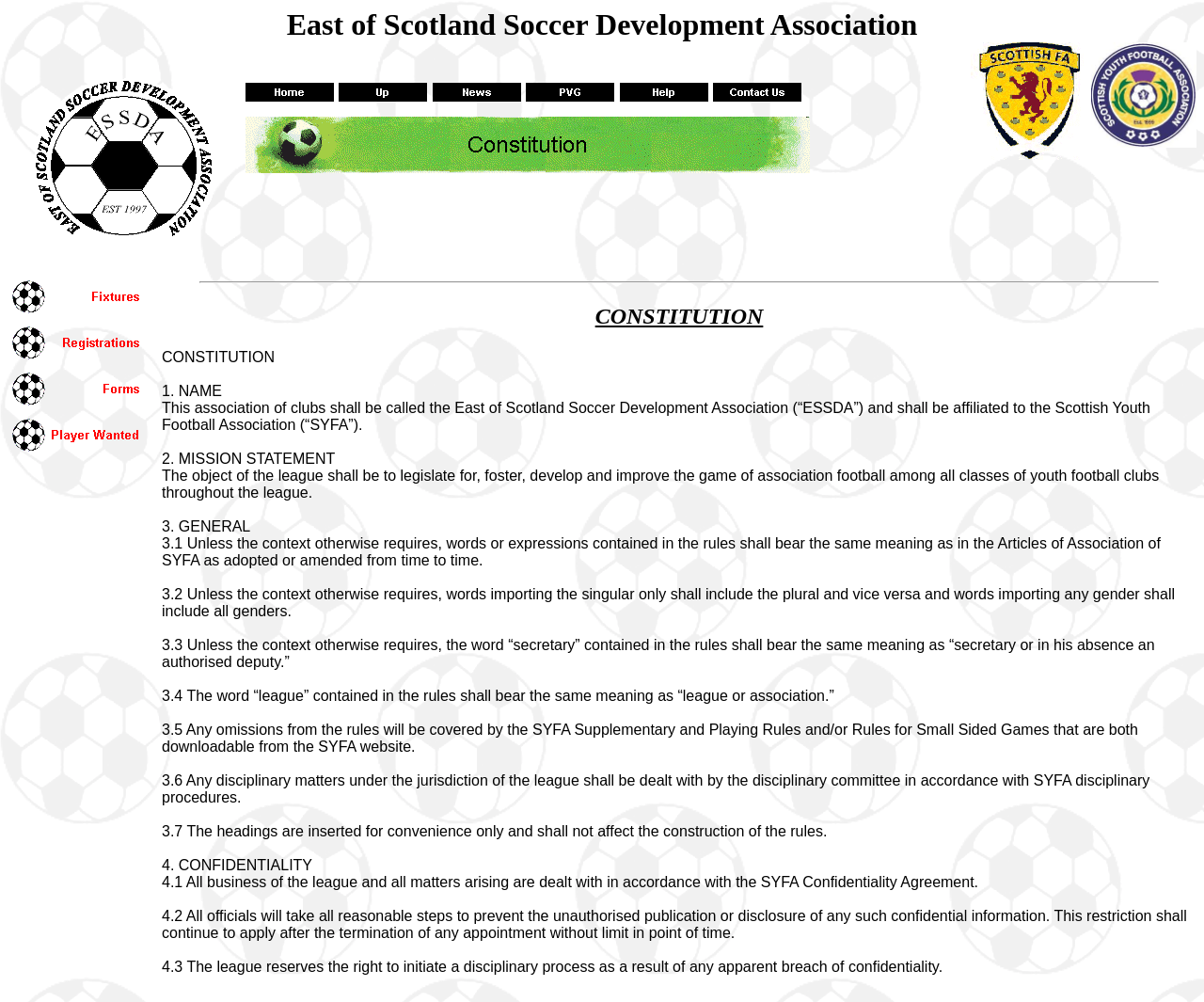Please provide a detailed answer to the question below by examining the image:
What is the name of the association?

The question asks for the name of the association, which can be found in the heading 'East of Scotland Soccer Development Association Scottish Youth Football AssociationScottish Football Association' at the top of the webpage. The answer is the first part of the heading, which is 'East of Scotland Soccer Development Association'.